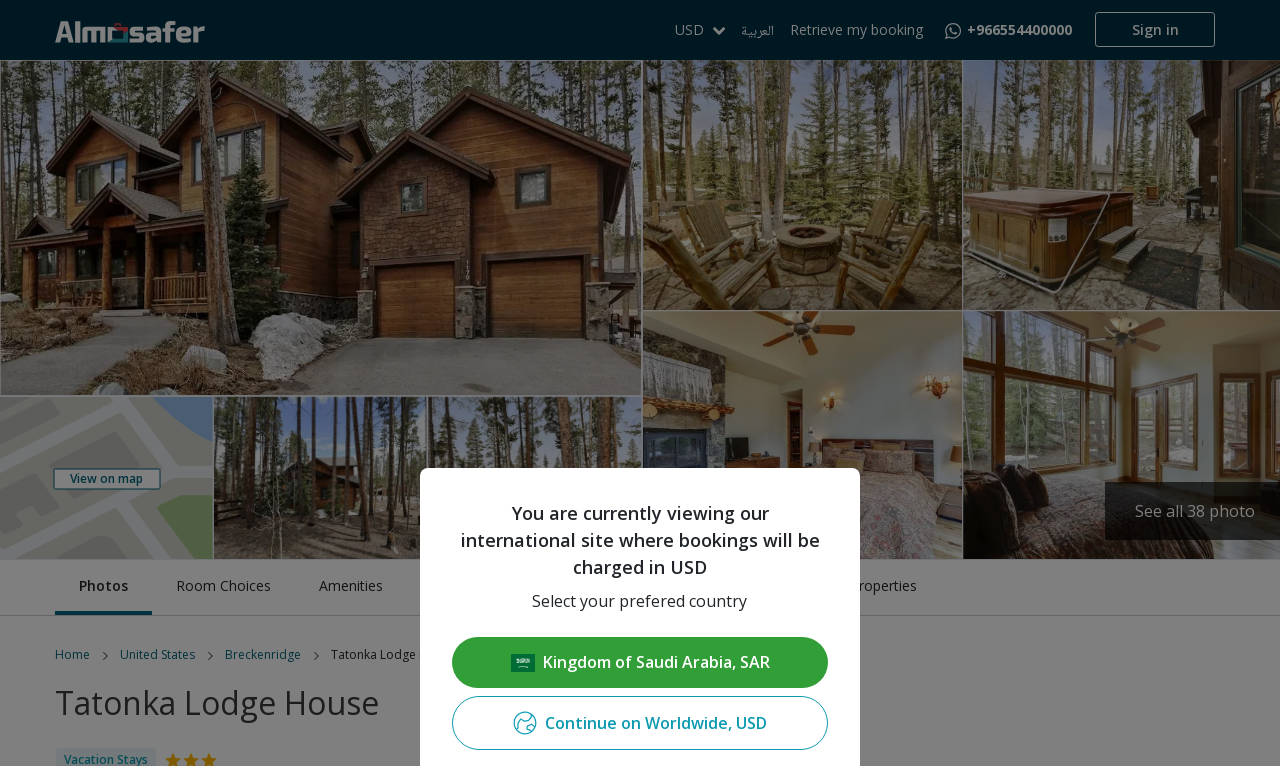Please respond in a single word or phrase: 
What is the language option displayed on the webpage?

Arabic